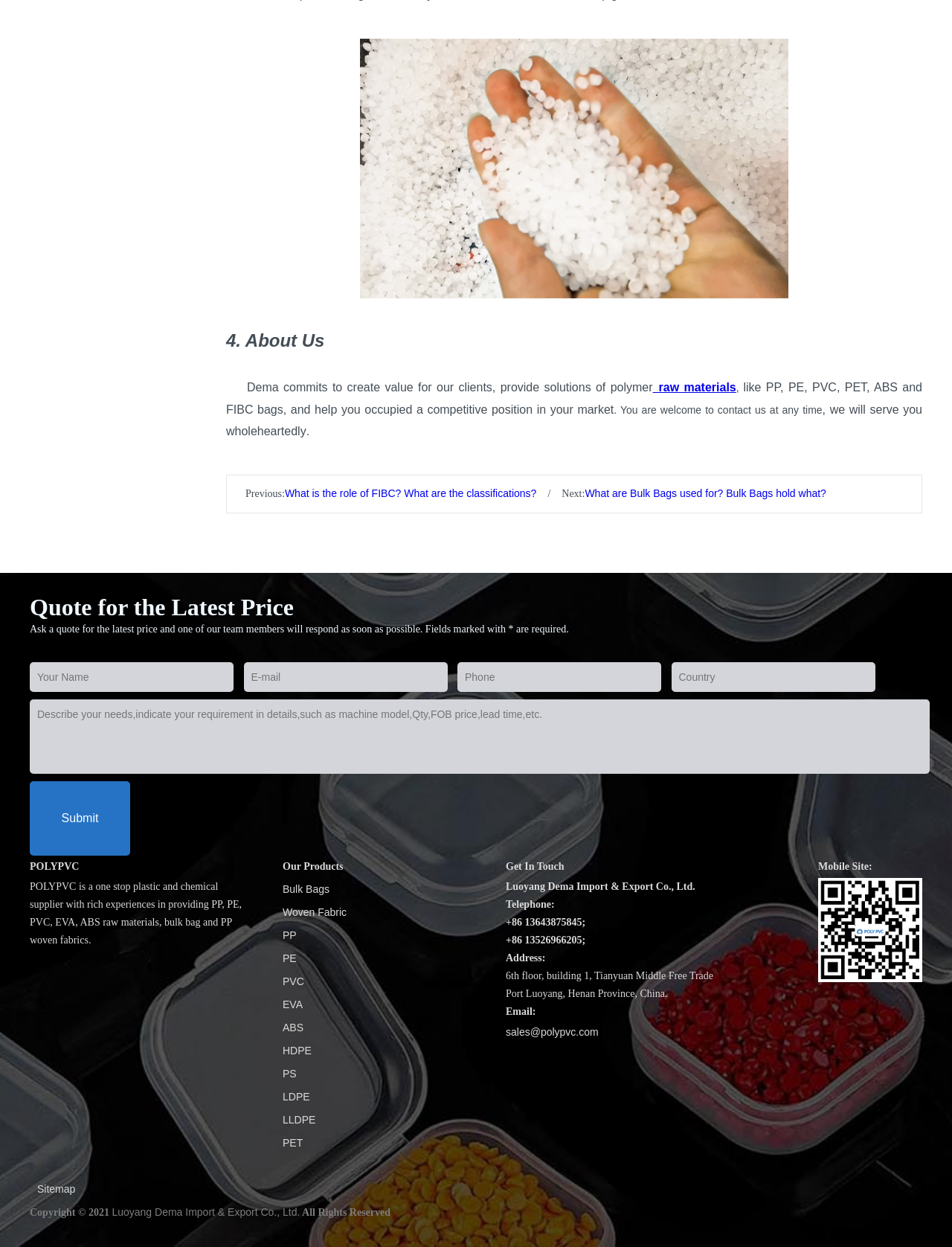What products does POLYPVC offer?
From the image, respond using a single word or phrase.

Raw materials and bulk bags